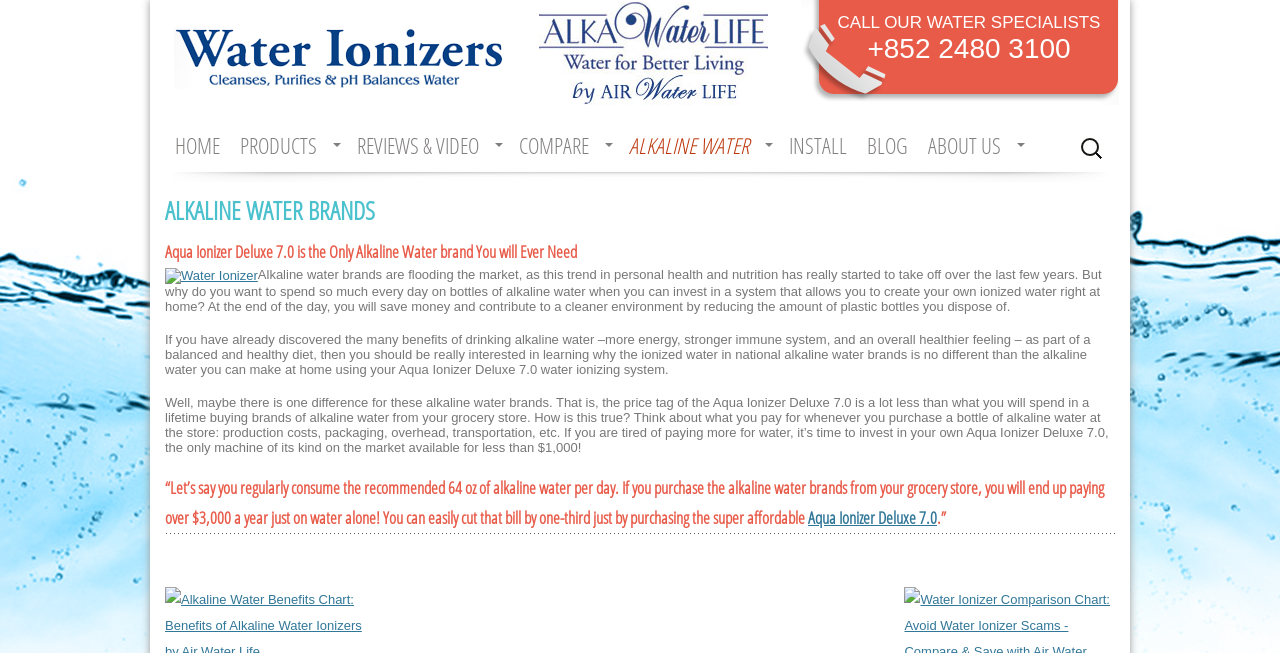What is the recommended daily consumption of alkaline water?
Provide a thorough and detailed answer to the question.

I found the answer by reading the text that says 'Let’s say you regularly consume the recommended 64 oz of alkaline water per day' and understanding that it's referring to the daily consumption of alkaline water.